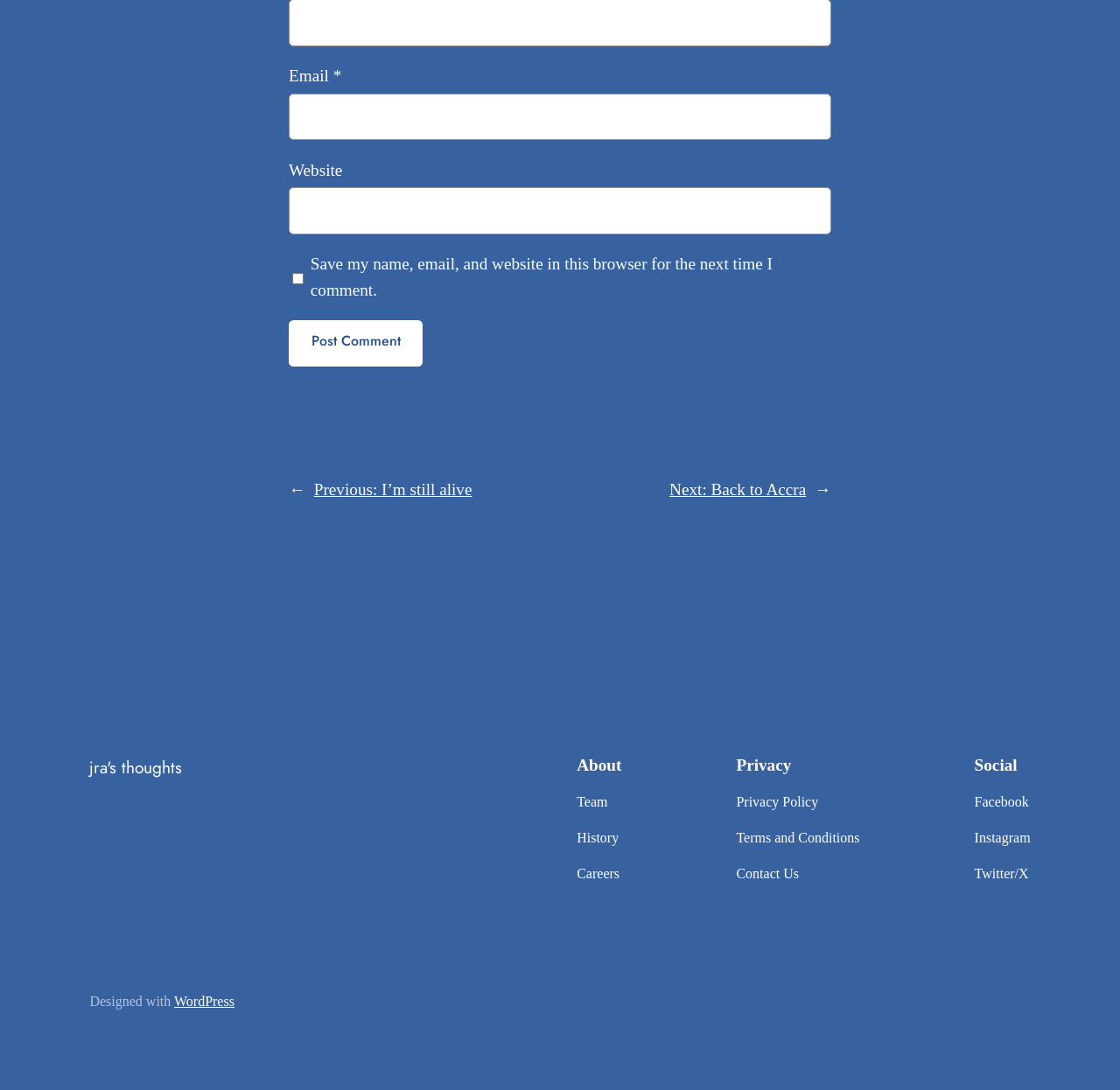Determine the bounding box coordinates for the area you should click to complete the following instruction: "Click Post Comment".

[0.258, 0.293, 0.377, 0.336]